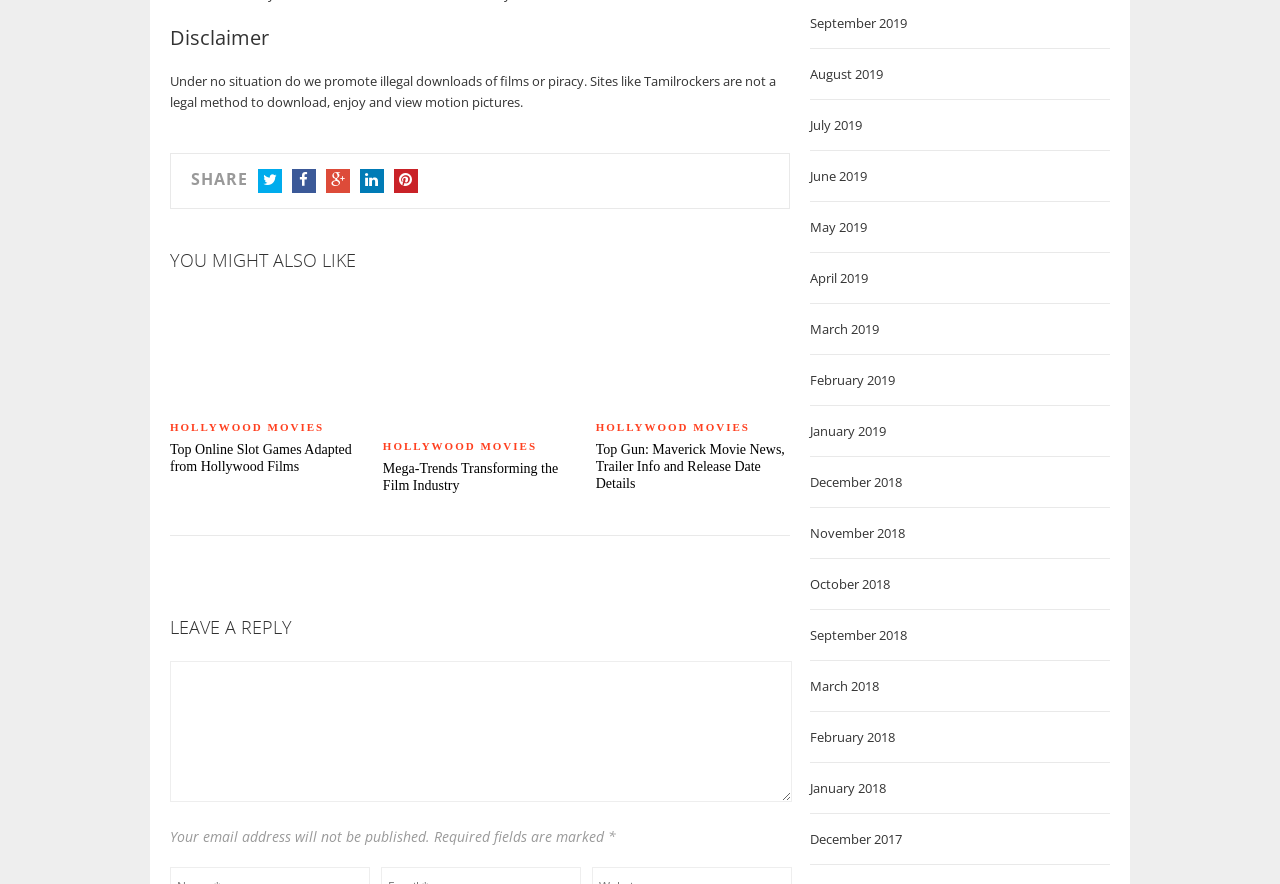What is the time period covered by the archive links?
Based on the screenshot, provide a one-word or short-phrase response.

2017-2019